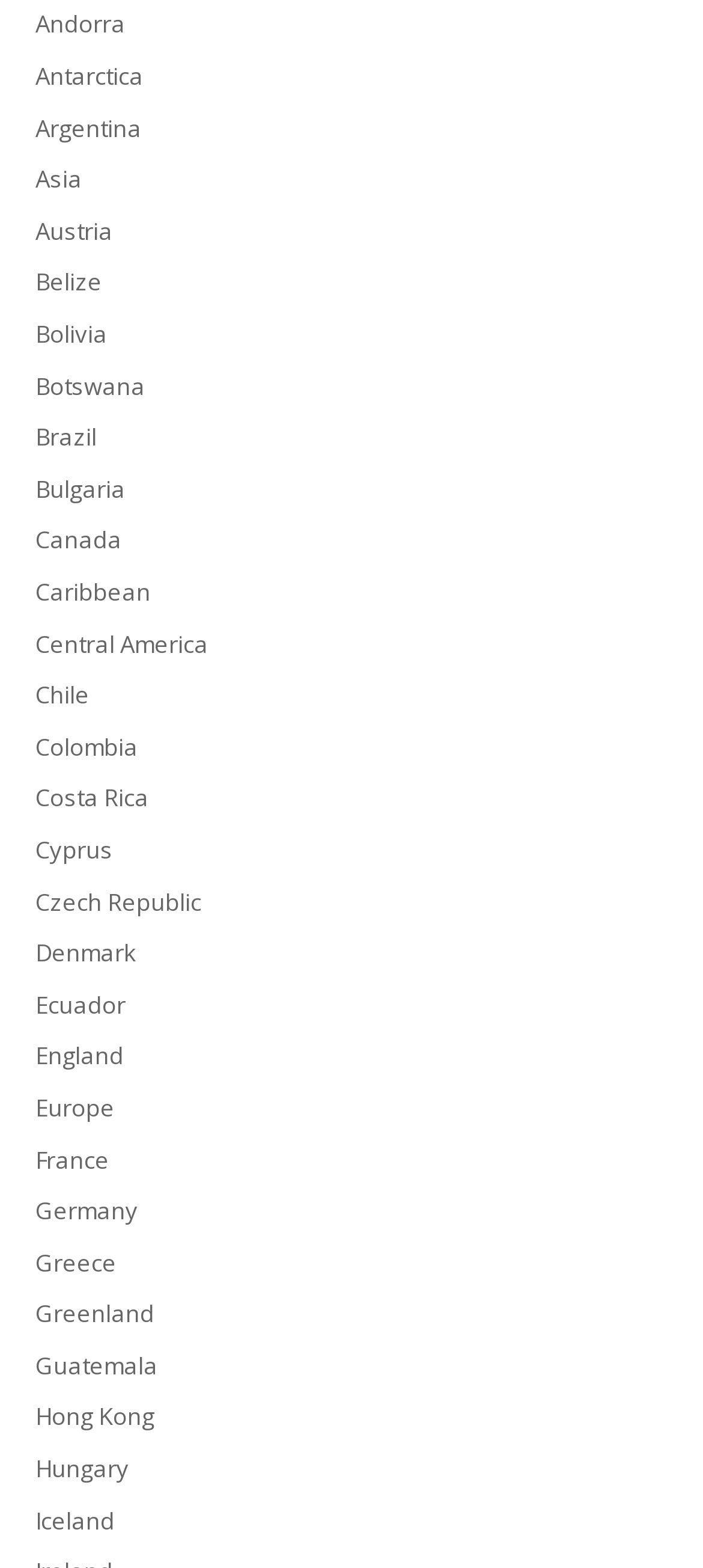Use a single word or phrase to answer the question: What is the last country listed?

Iceland